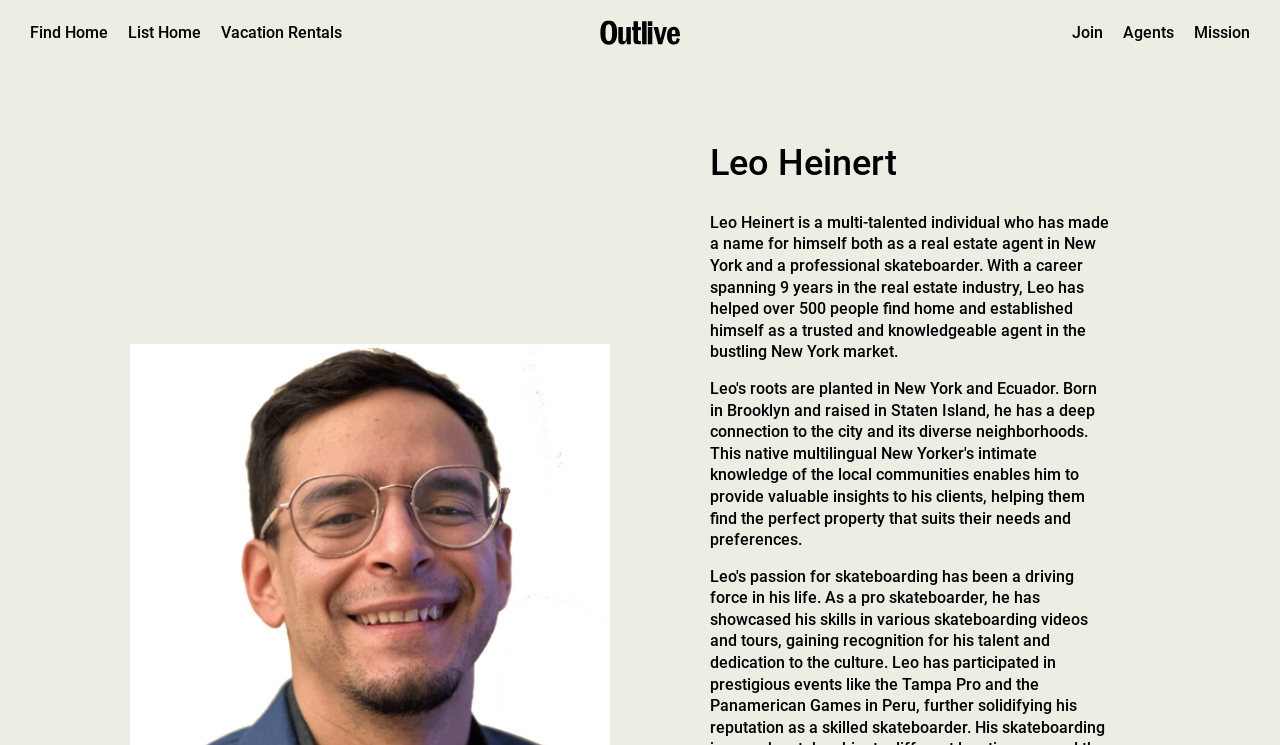Is there a logo on the webpage?
Using the information presented in the image, please offer a detailed response to the question.

I found an image element with the description 'outlive logo' and bounding box coordinates [0.469, 0.026, 0.531, 0.061], which suggests that there is a logo on the webpage.